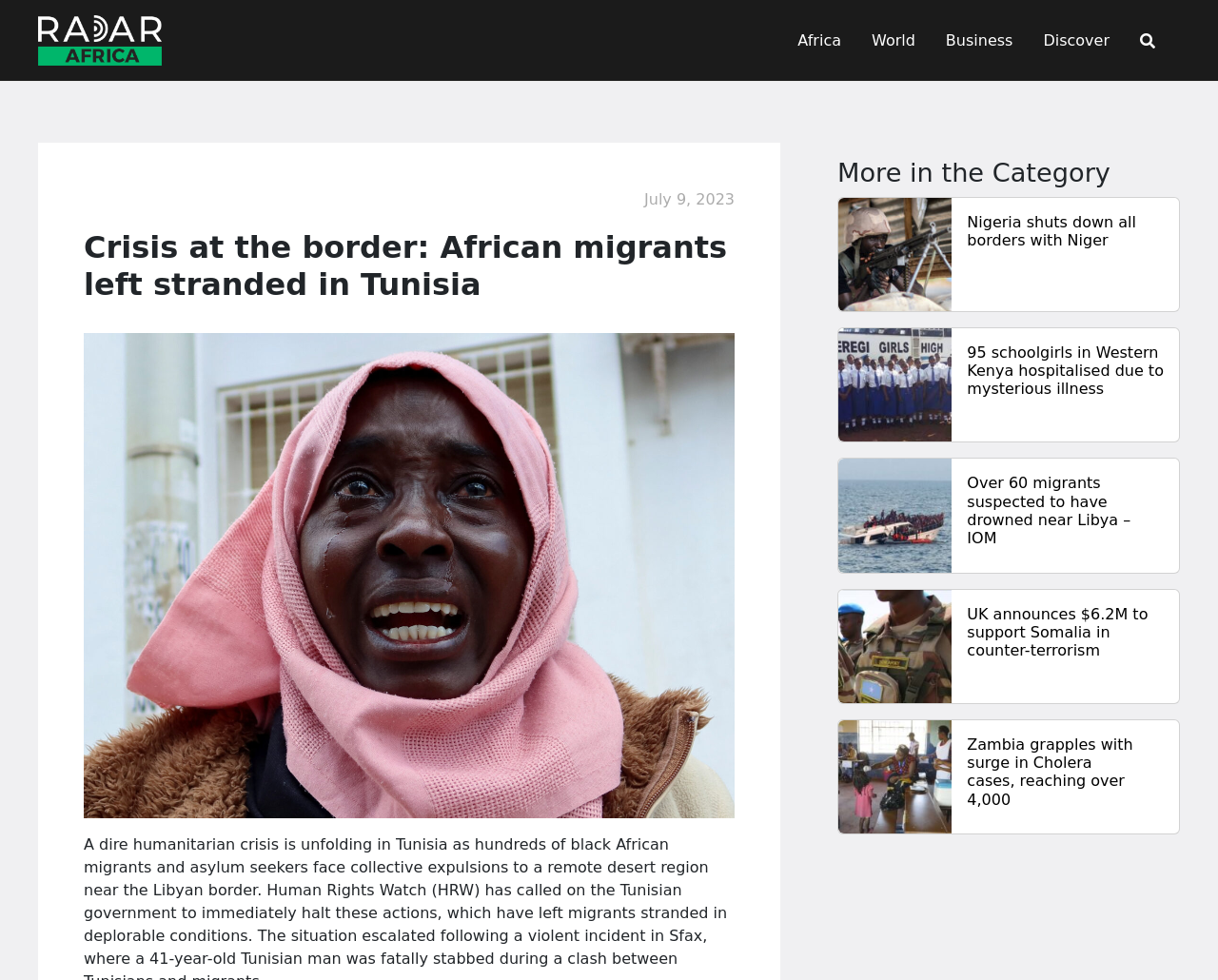Using the elements shown in the image, answer the question comprehensively: What is the date of the article?

I found the date 'July 9, 2023' under the 'HeaderAsNonLandmark' element, which is likely to be the date of the article.